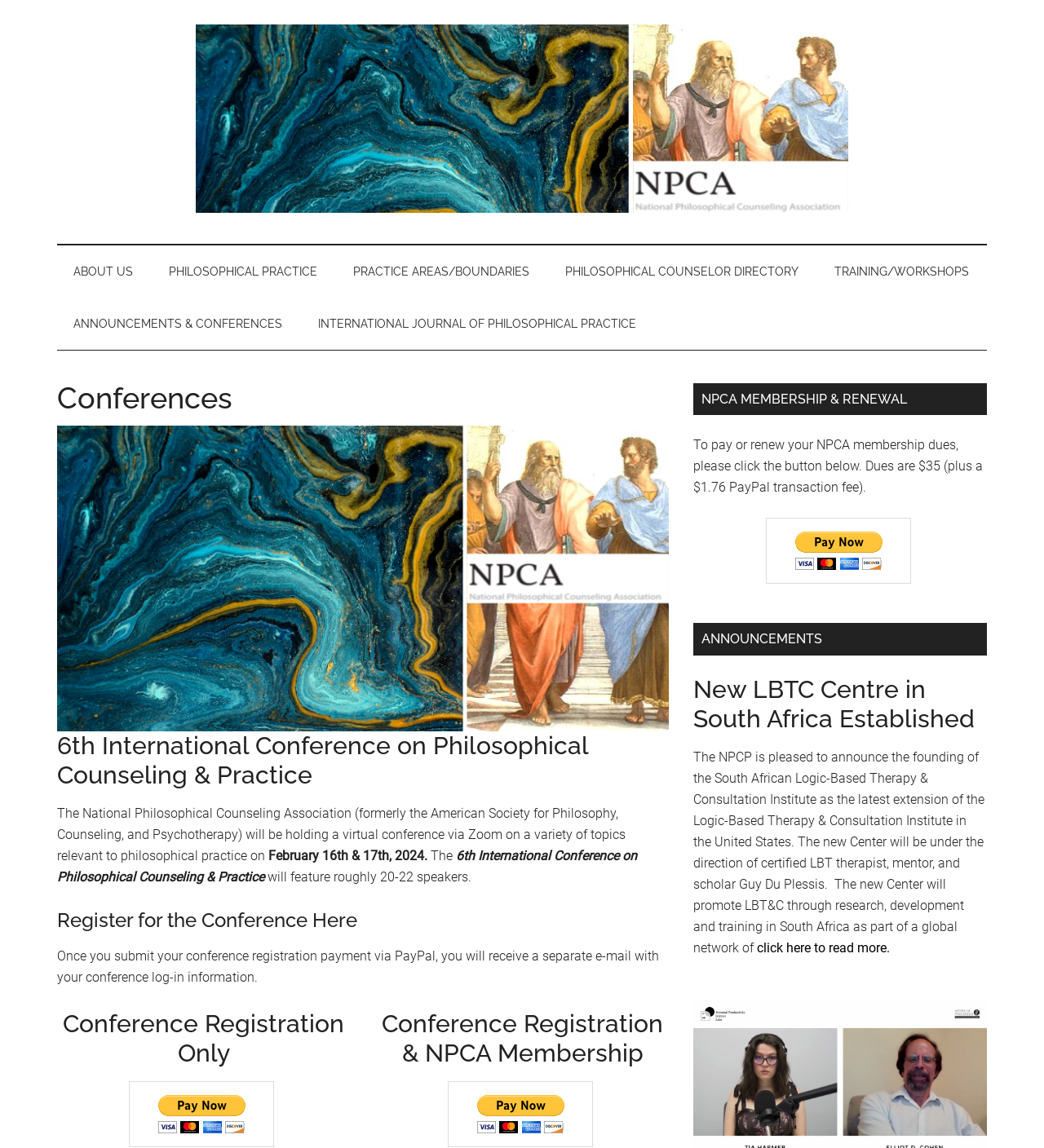Please identify the bounding box coordinates of the element's region that I should click in order to complete the following instruction: "Register for the conference". The bounding box coordinates consist of four float numbers between 0 and 1, i.e., [left, top, right, bottom].

[0.123, 0.942, 0.262, 0.999]